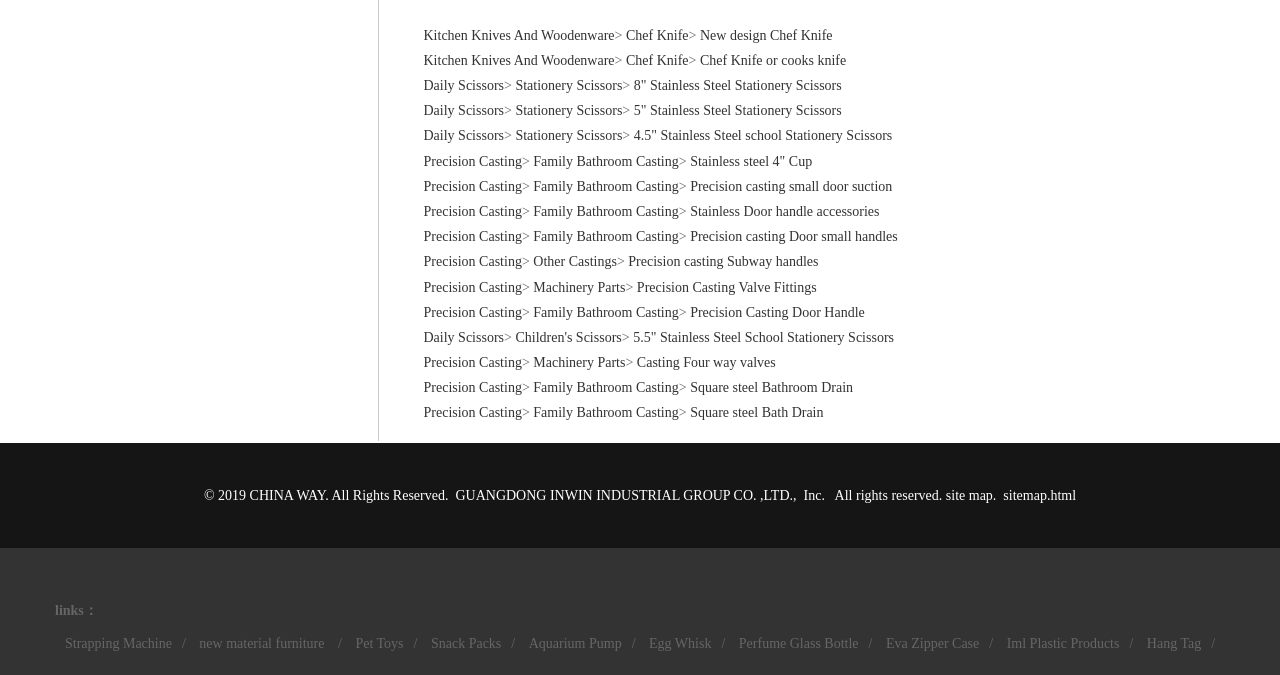Identify the bounding box coordinates of the clickable region necessary to fulfill the following instruction: "Click on 'Kitchen Knives And Woodenware'". The bounding box coordinates should be four float numbers between 0 and 1, i.e., [left, top, right, bottom].

[0.331, 0.041, 0.48, 0.063]